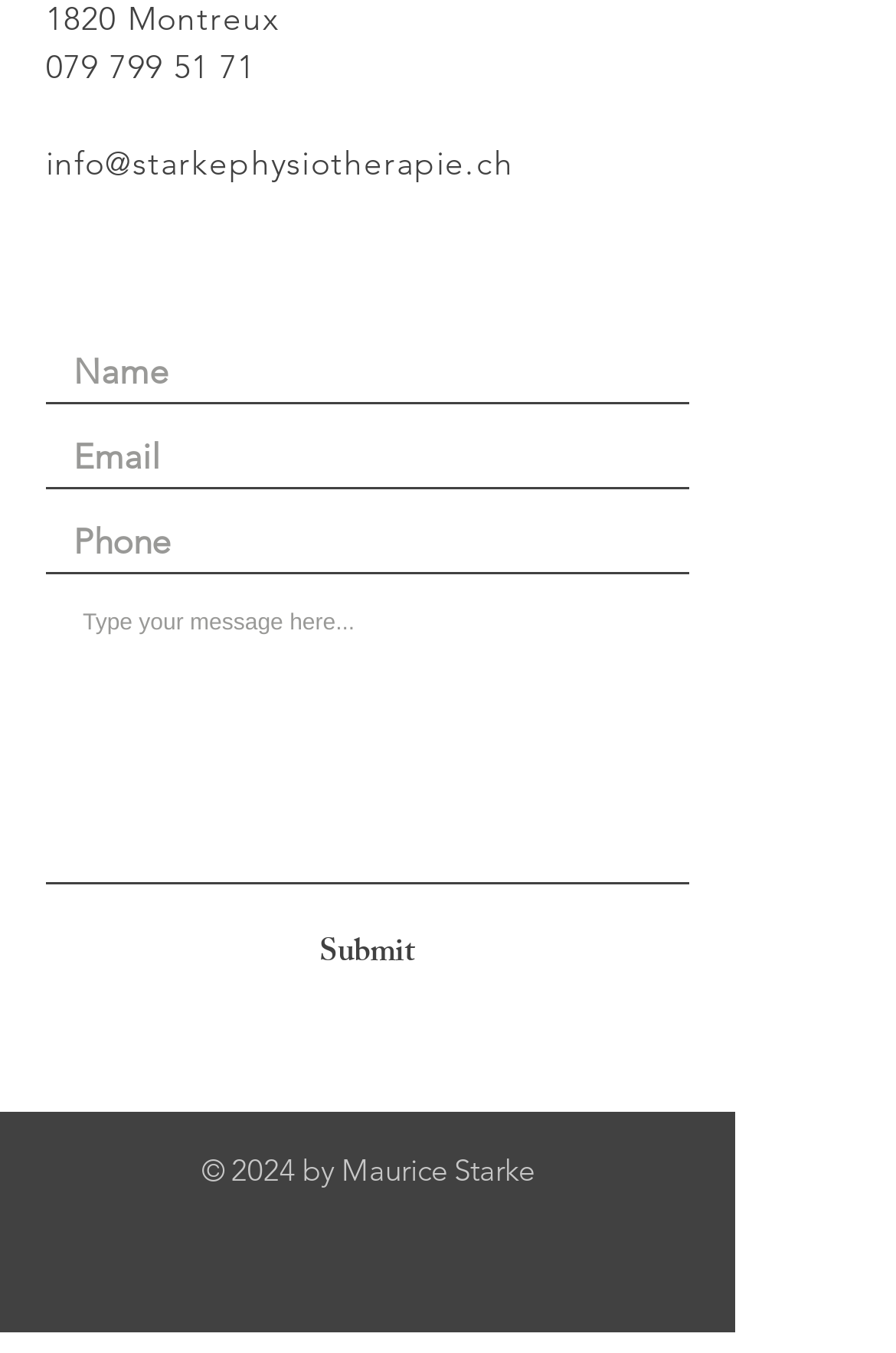How many social media links are there?
Look at the image and answer the question using a single word or phrase.

2